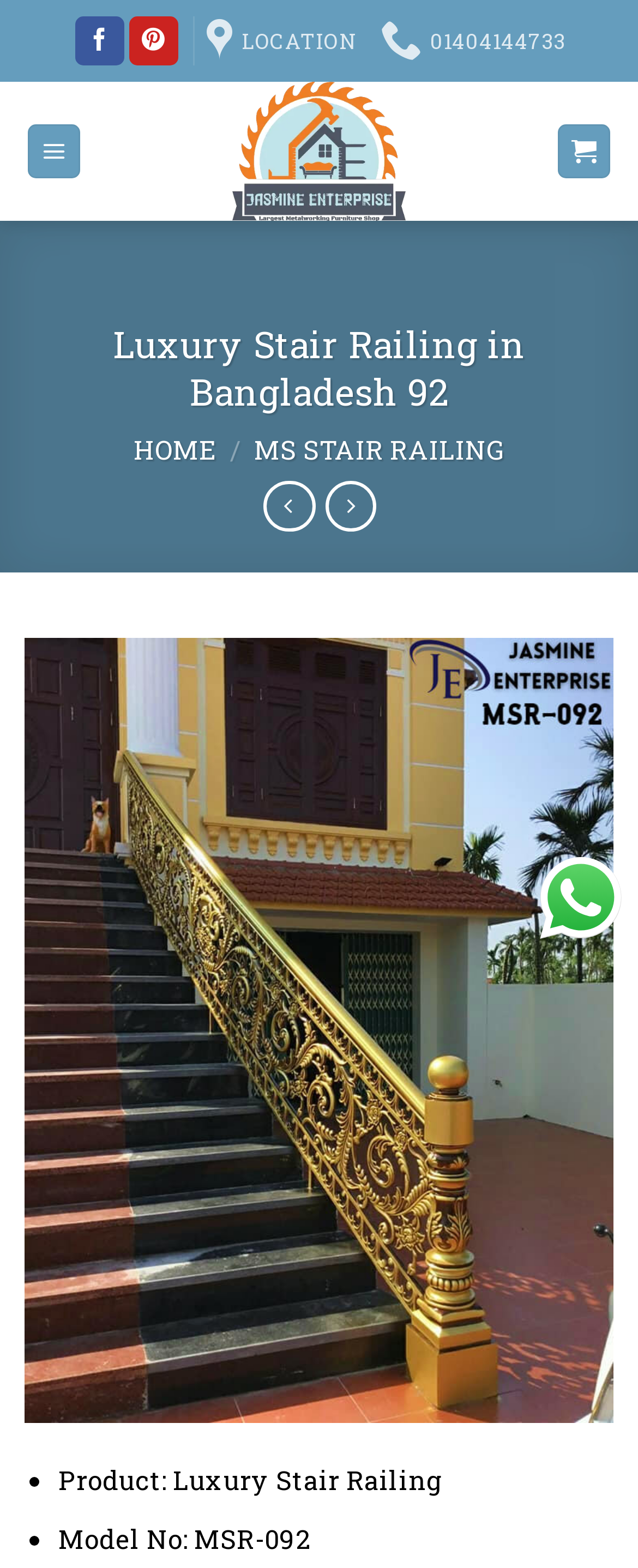Indicate the bounding box coordinates of the element that must be clicked to execute the instruction: "Go to top". The coordinates should be given as four float numbers between 0 and 1, i.e., [left, top, right, bottom].

[0.844, 0.643, 0.944, 0.684]